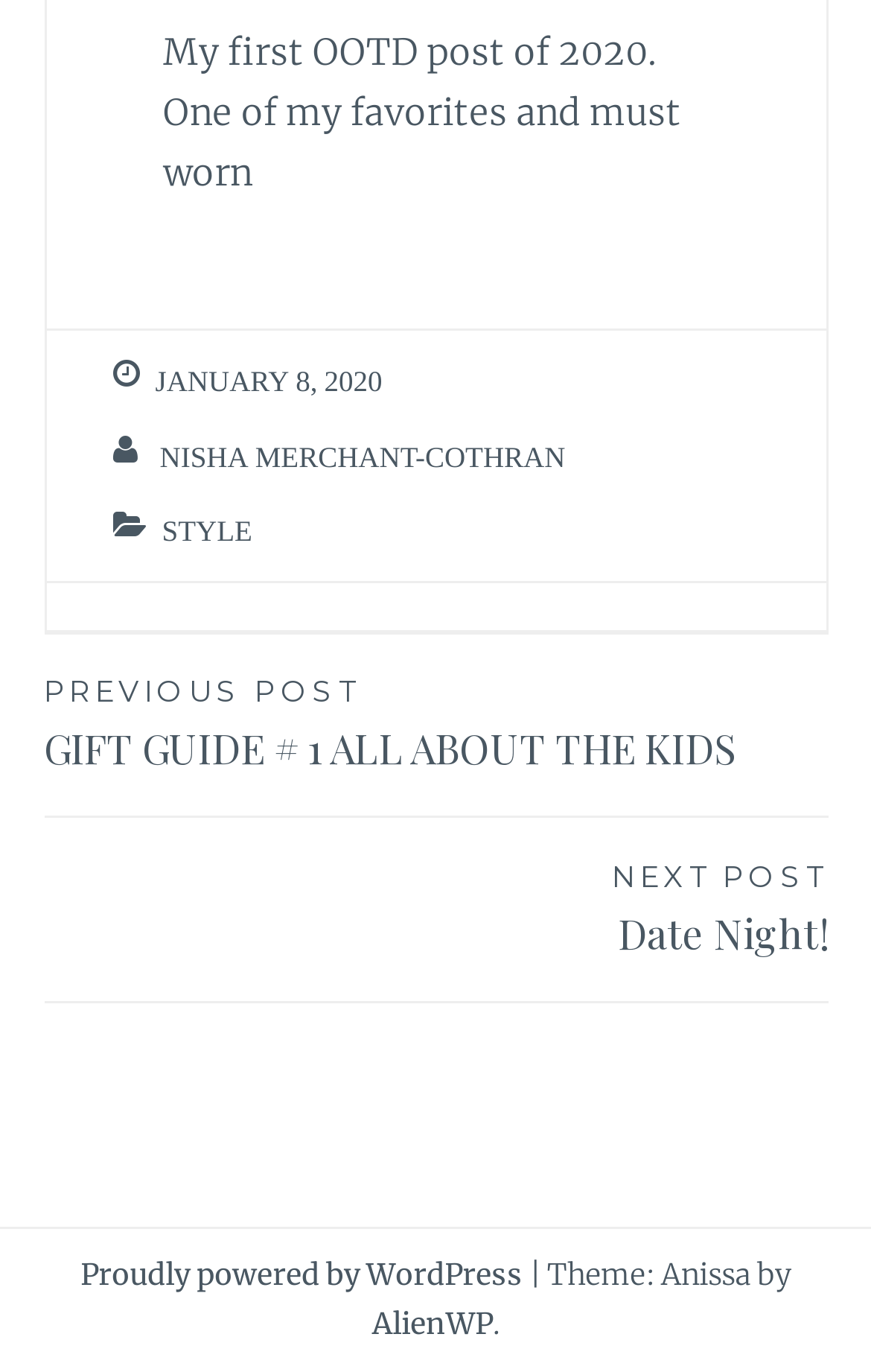Please find the bounding box coordinates in the format (top-left x, top-left y, bottom-right x, bottom-right y) for the given element description. Ensure the coordinates are floating point numbers between 0 and 1. Description: Nisha Merchant-Cothran

[0.183, 0.322, 0.649, 0.346]